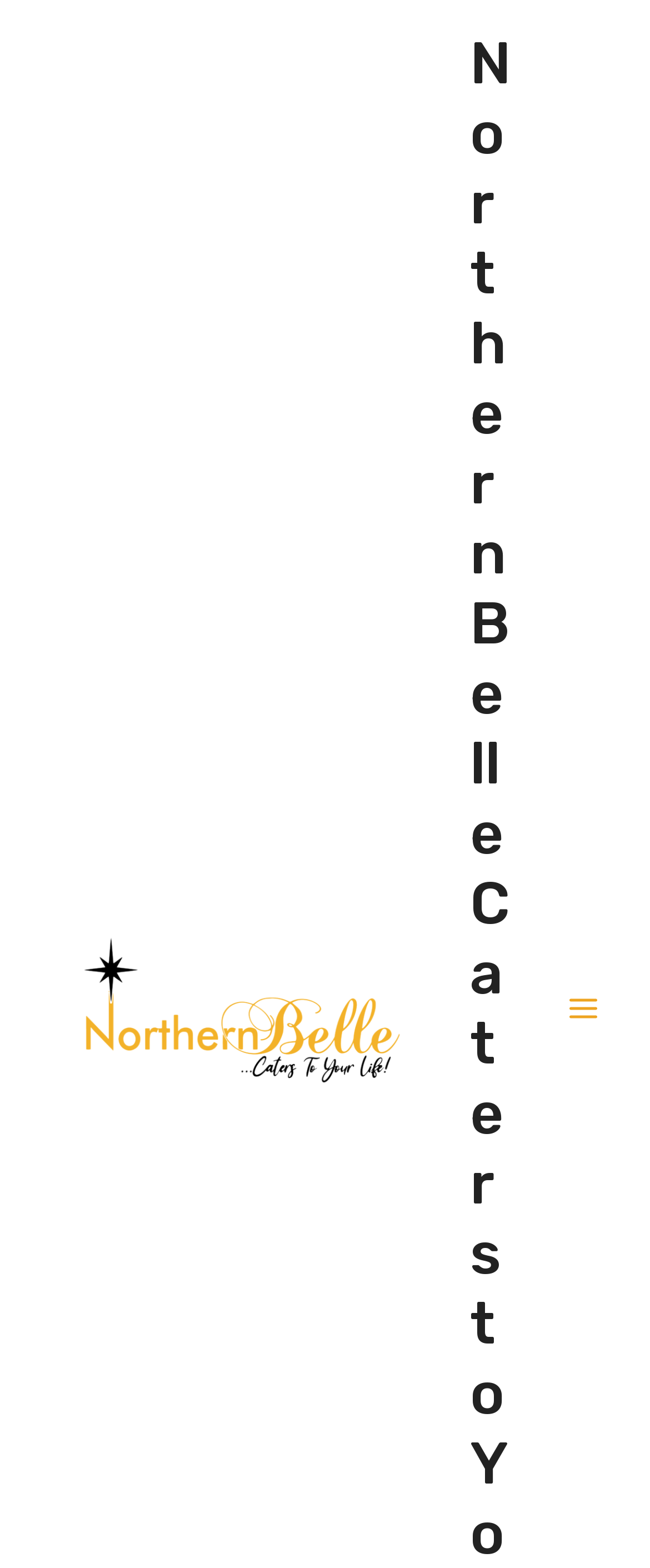Predict the bounding box coordinates for the UI element described as: "Main Menu". The coordinates should be four float numbers between 0 and 1, presented as [left, top, right, bottom].

[0.838, 0.619, 0.955, 0.667]